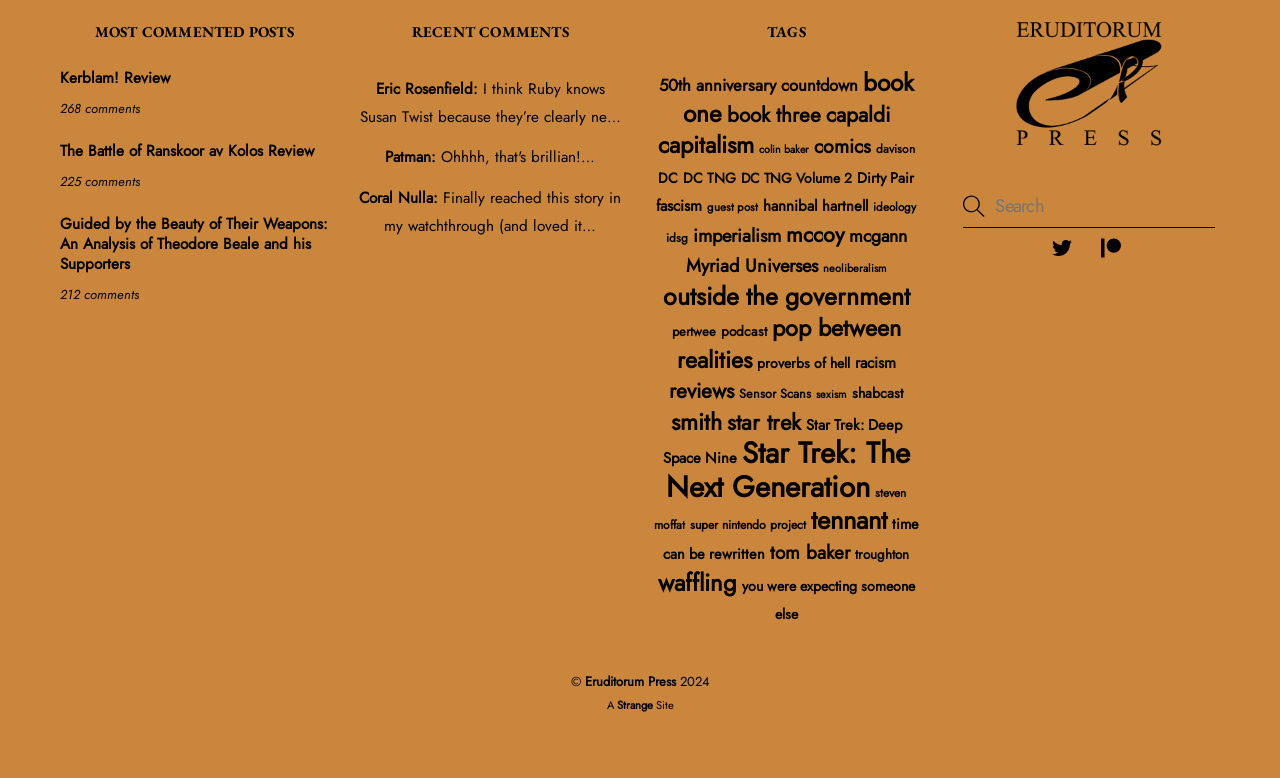Please find the bounding box coordinates of the element that must be clicked to perform the given instruction: "Explore the tag '50th anniversary countdown'". The coordinates should be four float numbers from 0 to 1, i.e., [left, top, right, bottom].

[0.515, 0.094, 0.67, 0.125]